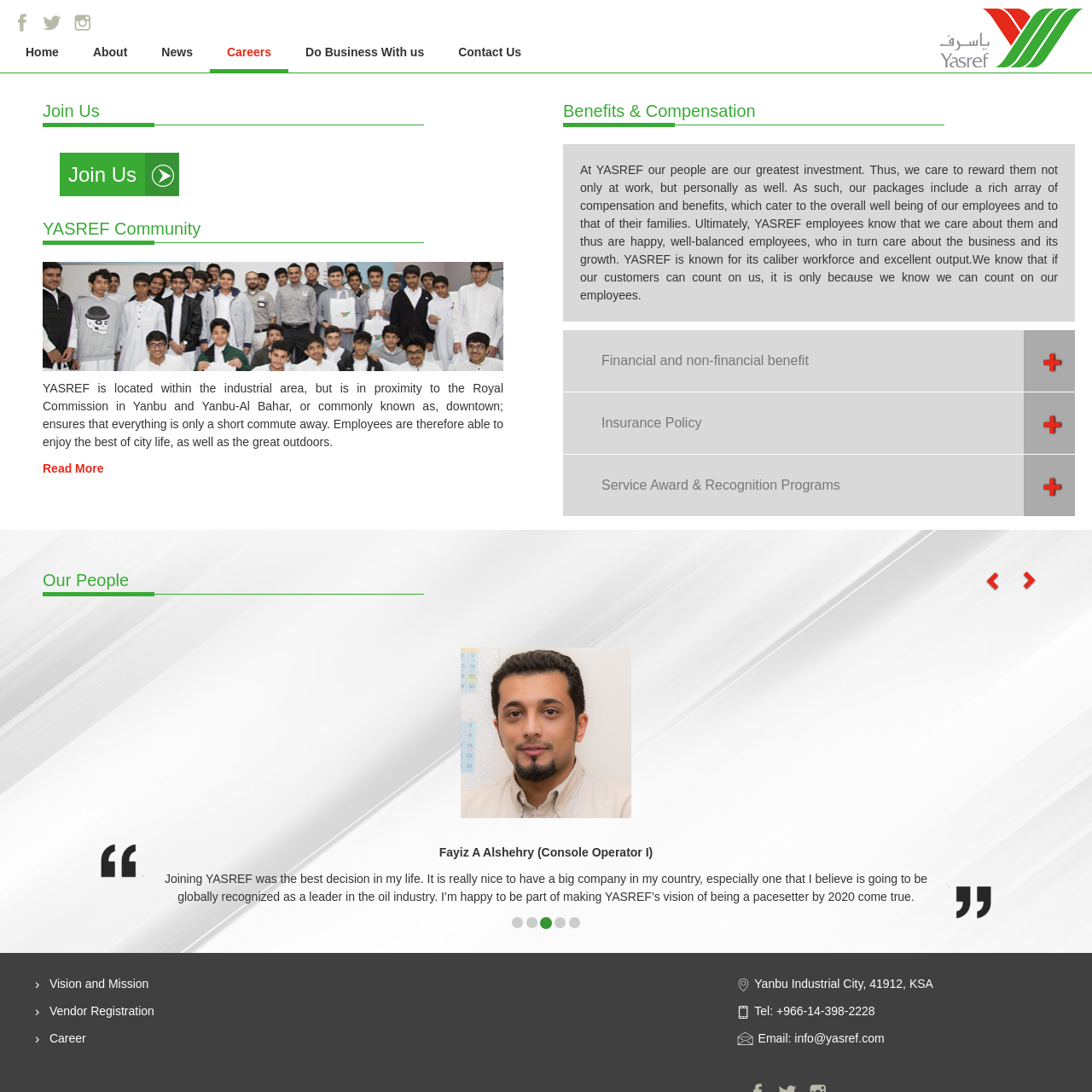Find the bounding box of the UI element described as follows: "alt="Placeholder image"".

[0.86, 0.028, 0.992, 0.04]